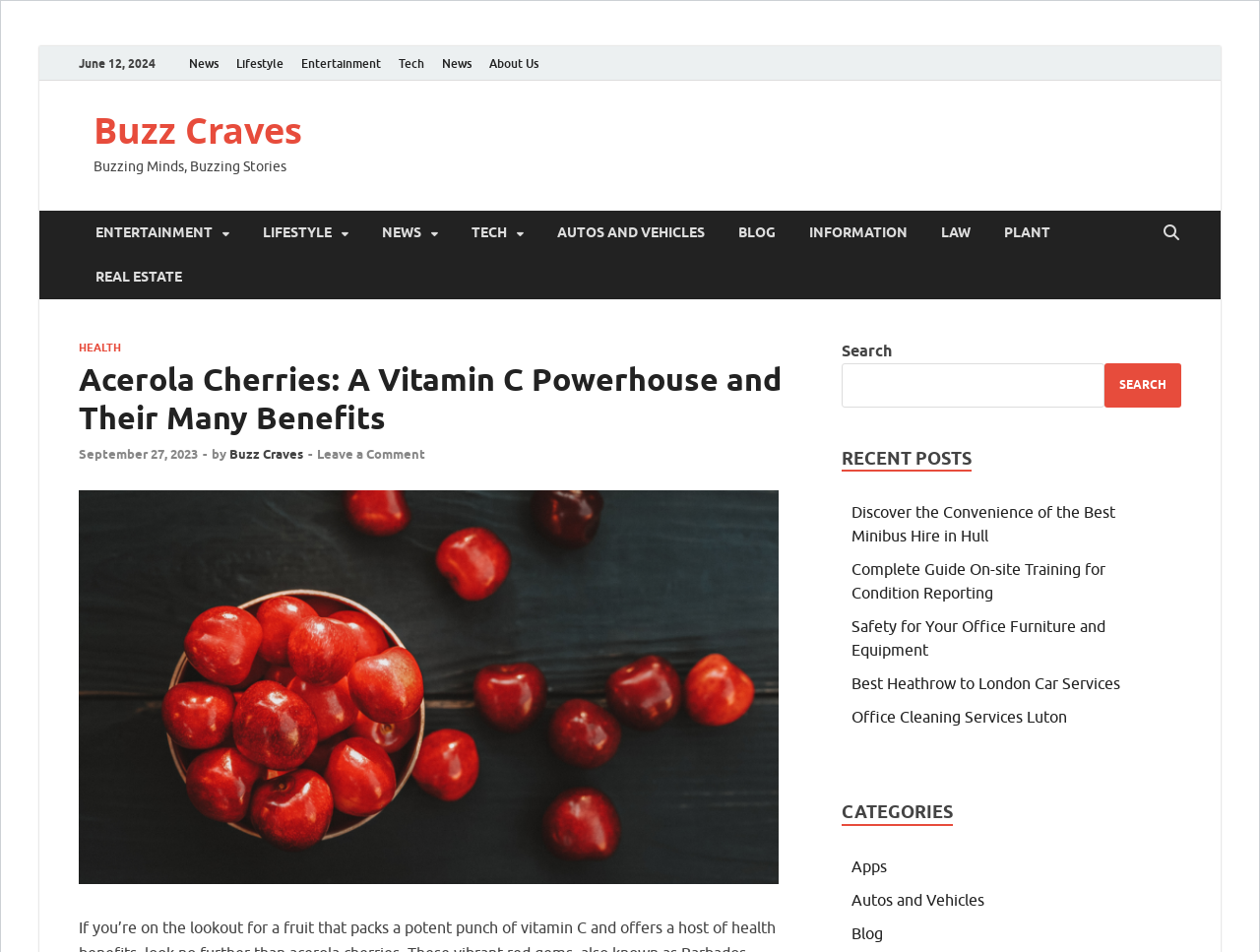How many recent posts are listed on the webpage?
Refer to the image and give a detailed answer to the query.

The recent posts are listed in the section with the heading 'RECENT POSTS'. There are 5 links listed under this section, each representing a recent post.